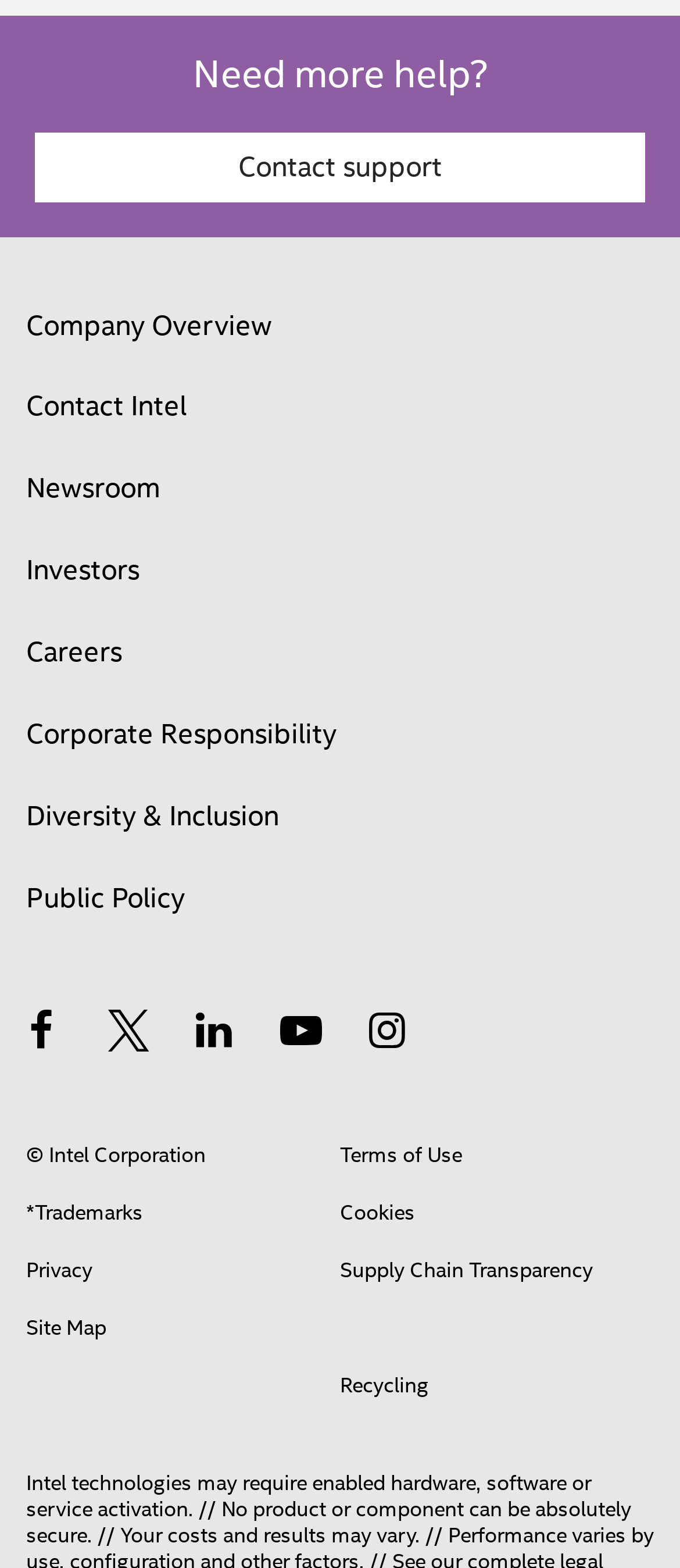Provide the bounding box coordinates for the UI element that is described by this text: "Cookies". The coordinates should be in the form of four float numbers between 0 and 1: [left, top, right, bottom].

[0.5, 0.758, 0.61, 0.788]